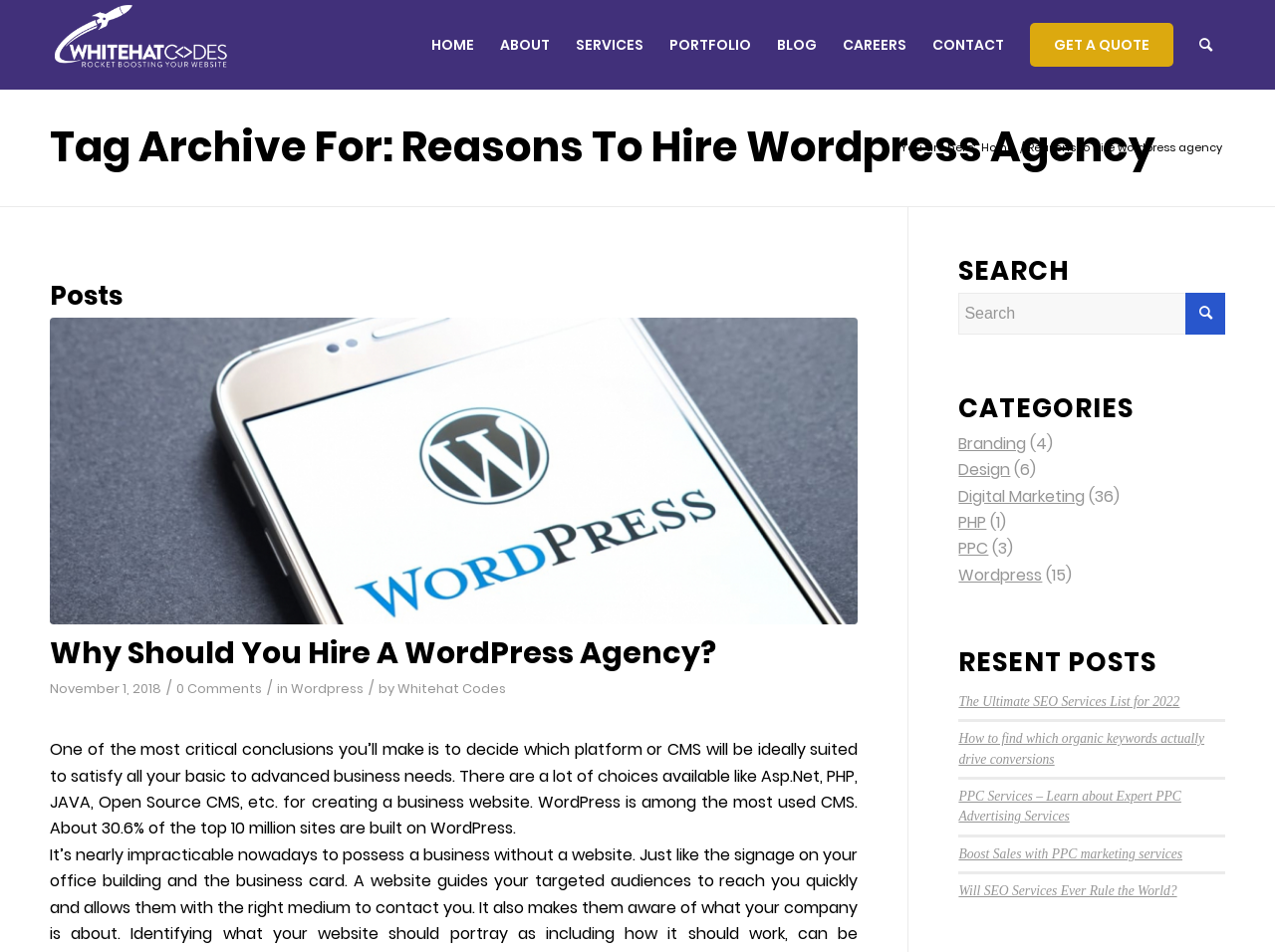Summarize the webpage in an elaborate manner.

The webpage is an archive page for "Reasons to hire WordPress agency" on the Whitehat Codes website. At the top, there is a logo and a navigation menu with 8 items: HOME, ABOUT, SERVICES, PORTFOLIO, BLOG, CAREERS, CONTACT, and GET A QUOTE. Below the navigation menu, there is a heading that reads "Tag Archive For: Reasons To Hire Wordpress Agency".

On the left side of the page, there is a section with a heading "Posts" that lists several blog posts. Each post has a title, a date, and a category. The titles of the posts are links, and some of them have images. The first post has a long text description.

On the right side of the page, there are three sections: SEARCH, CATEGORIES, and RECENT POSTS. The SEARCH section has a search box and a button. The CATEGORIES section lists several categories with the number of posts in each category. The RECENT POSTS section lists several recent posts with their titles and links.

At the bottom of the page, there is a breadcrumb navigation that shows the current page's location in the website's hierarchy.